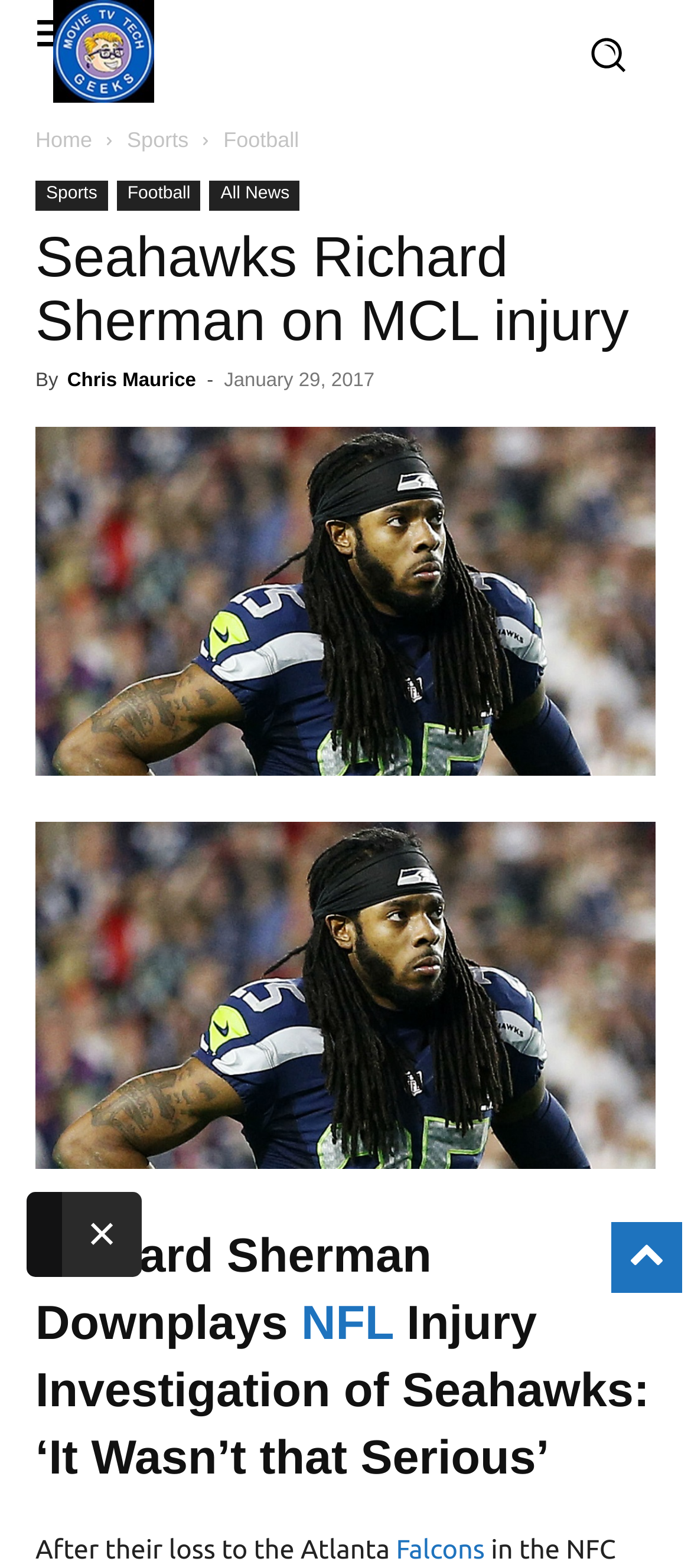Identify the coordinates of the bounding box for the element that must be clicked to accomplish the instruction: "Go to the 'NFL' page".

[0.436, 0.827, 0.569, 0.861]